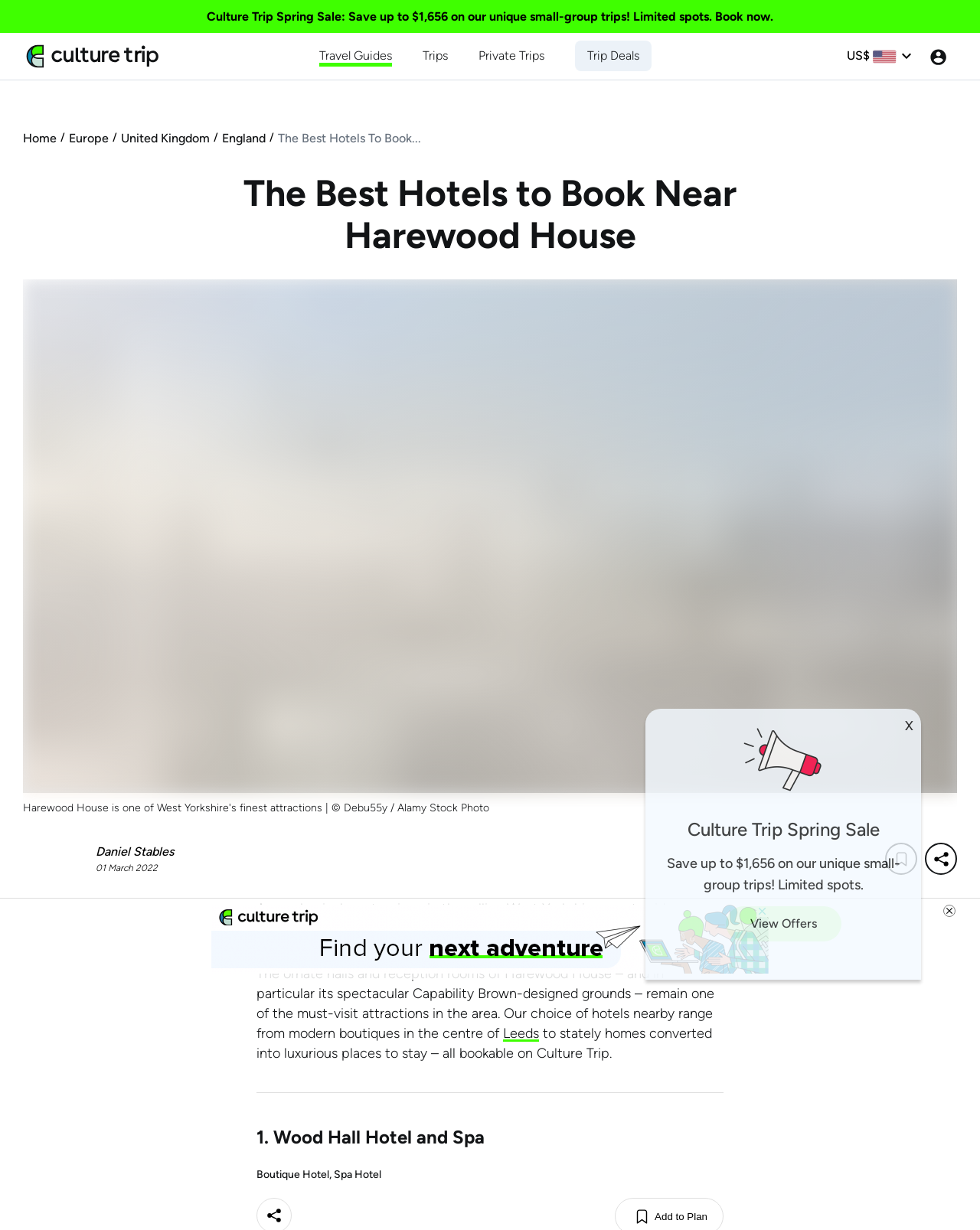Using the information in the image, give a comprehensive answer to the question: 
What is the name of the attraction in West Yorkshire?

The question is asking about the name of the attraction in West Yorkshire. From the webpage, we can see that there is an image with a caption 'Harewood House is one of West Yorkshires finest attractions', which indicates that Harewood House is the attraction in West Yorkshire.